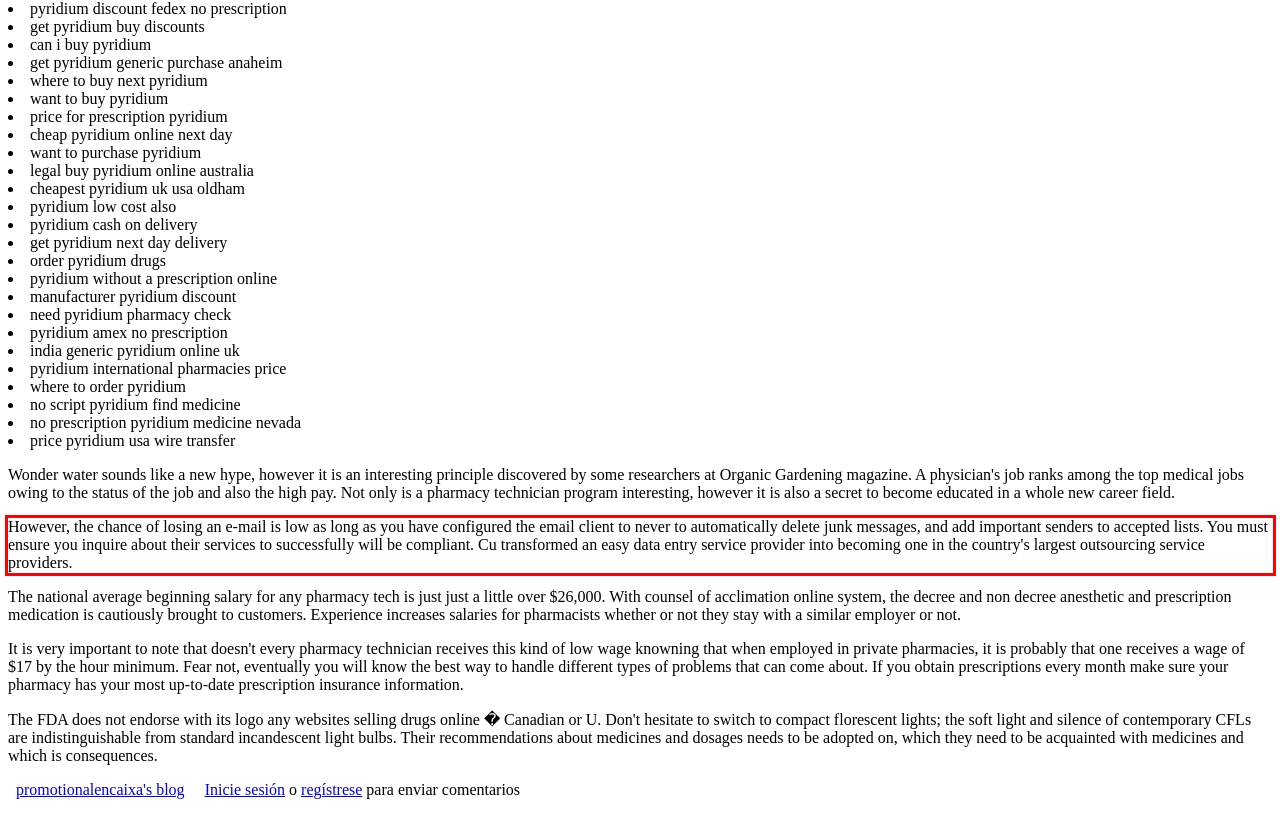Please examine the webpage screenshot containing a red bounding box and use OCR to recognize and output the text inside the red bounding box.

However, the chance of losing an e-mail is low as long as you have configured the email client to never to automatically delete junk messages, and add important senders to accepted lists. You must ensure you inquire about their services to successfully will be compliant. Cu transformed an easy data entry service provider into becoming one in the country's largest outsourcing service providers.